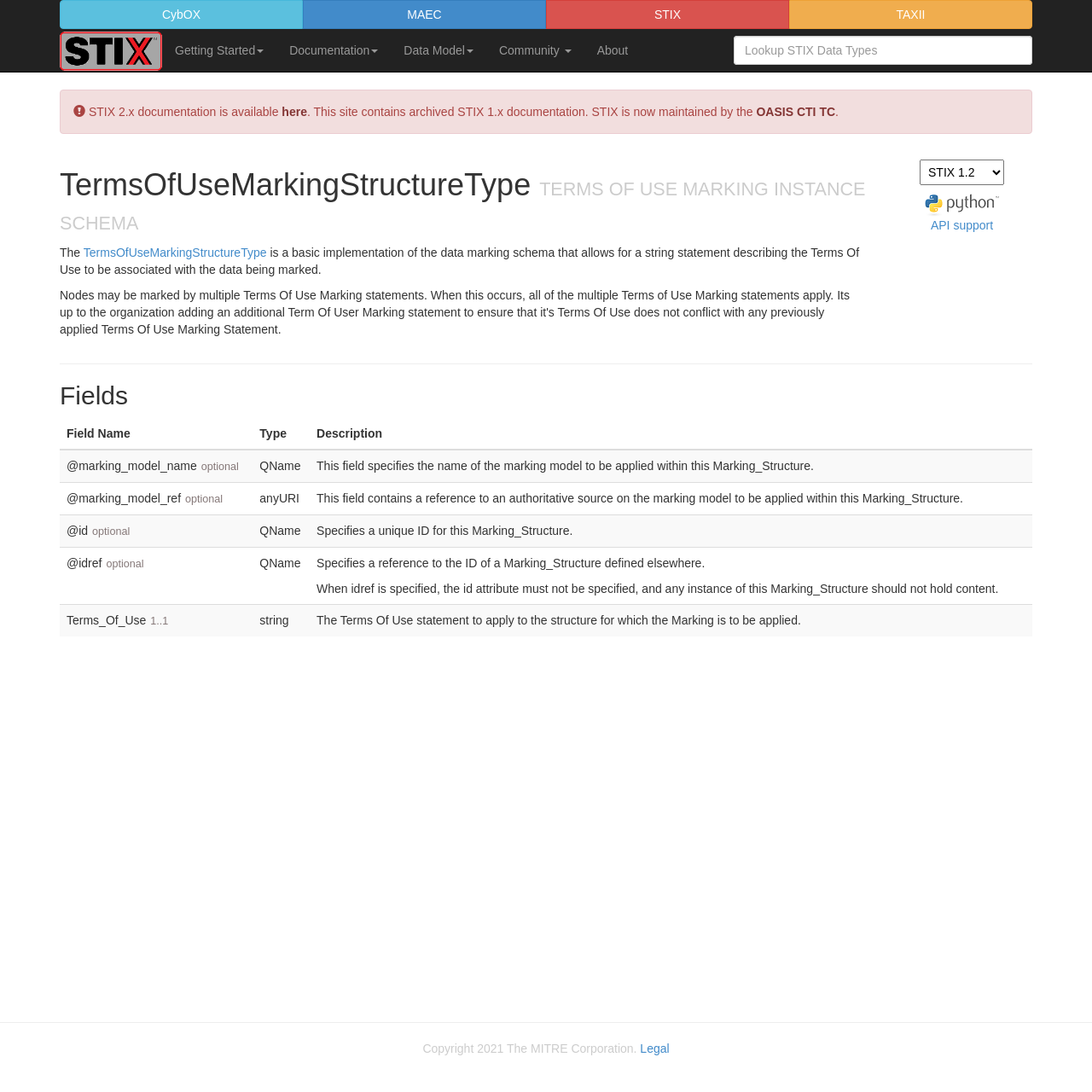Find the bounding box coordinates of the clickable element required to execute the following instruction: "Search for STIX Data Types". Provide the coordinates as four float numbers between 0 and 1, i.e., [left, top, right, bottom].

[0.672, 0.033, 0.945, 0.059]